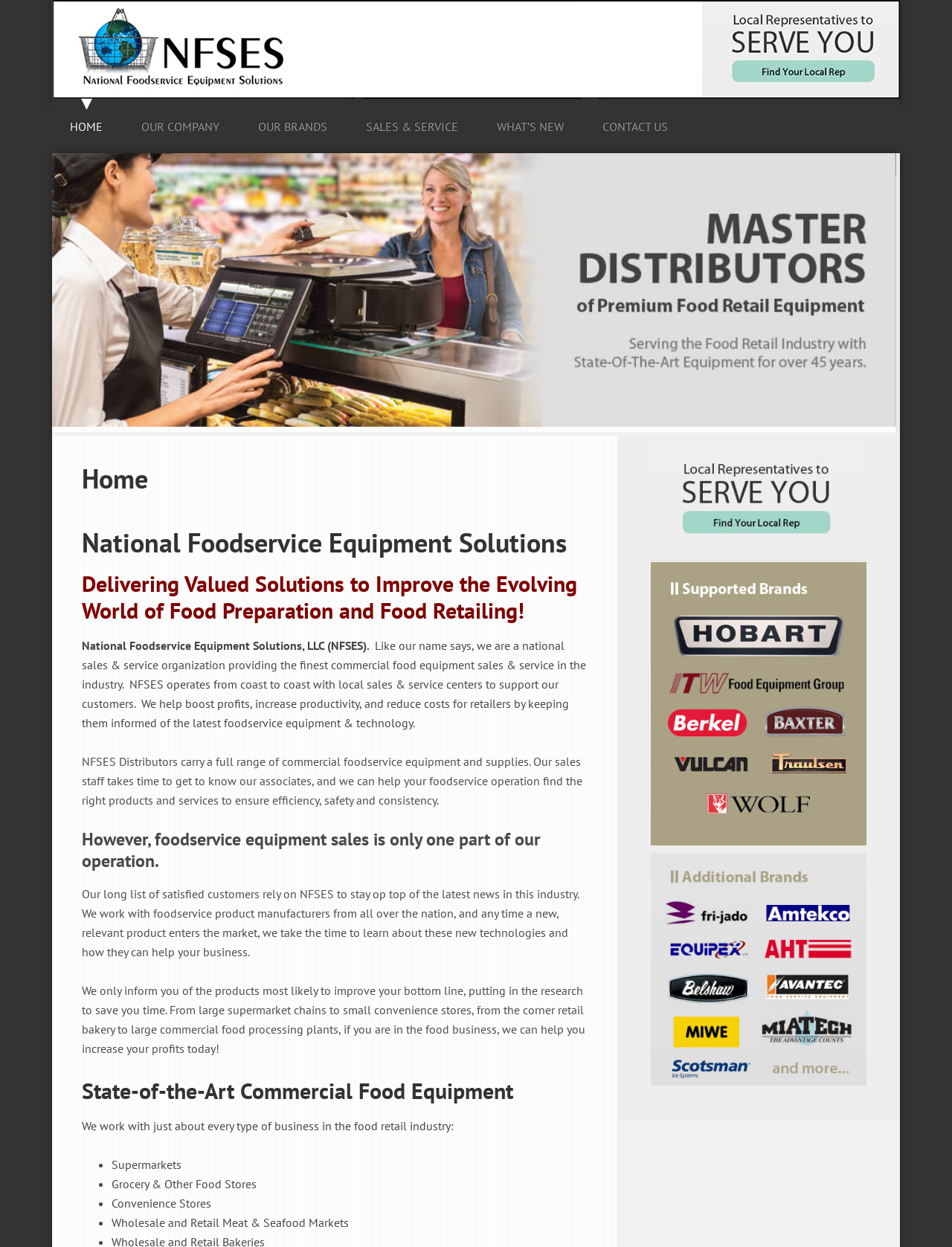What is the company's approach to helping customers?
Look at the image and respond to the question as thoroughly as possible.

The company's approach to helping customers is to provide valued solutions to improve their business operations. This is evident from the website's description of the company's mission and services, which emphasizes delivering valued solutions to customers in the food retail industry.